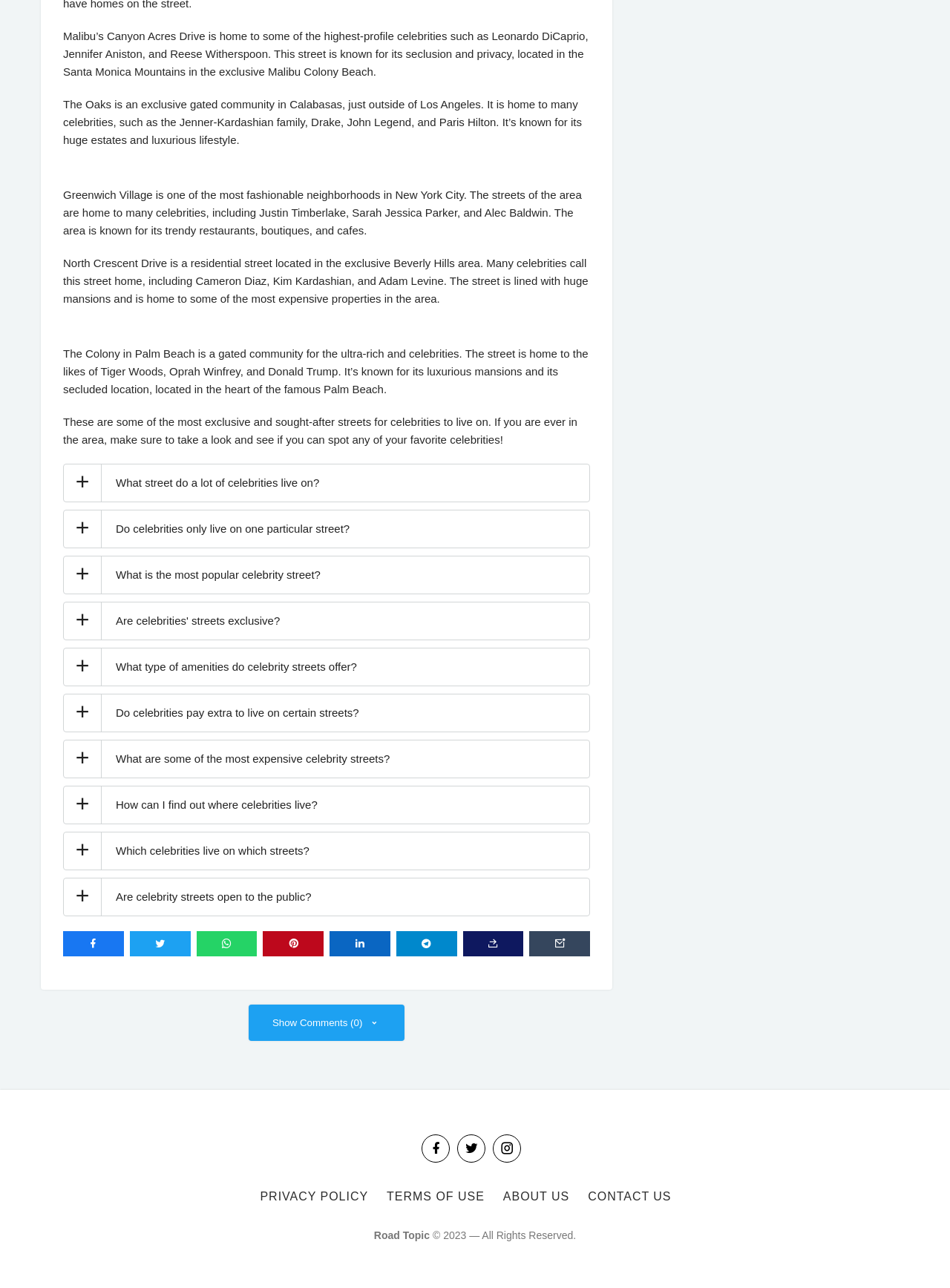What is The Oaks known for?
Please answer the question with as much detail and depth as you can.

The Oaks is an exclusive gated community in Calabasas, just outside of Los Angeles, and it is known for its huge estates and luxurious lifestyle, as mentioned in the text.